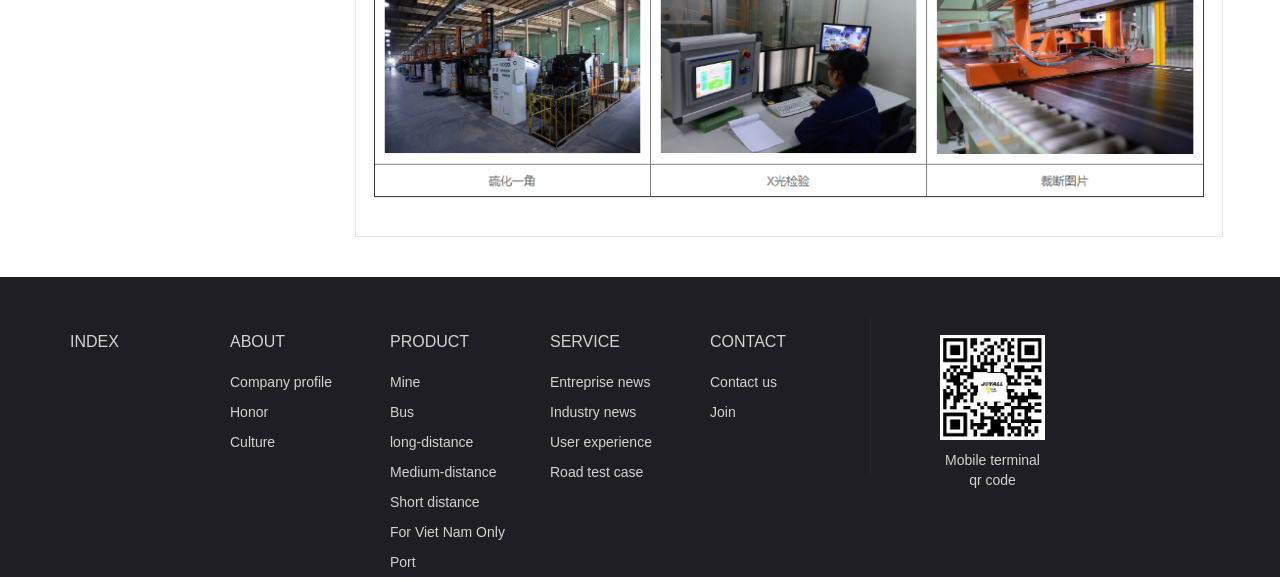What is the text above the QR code image?
Using the image provided, answer with just one word or phrase.

Mobile terminal qr code